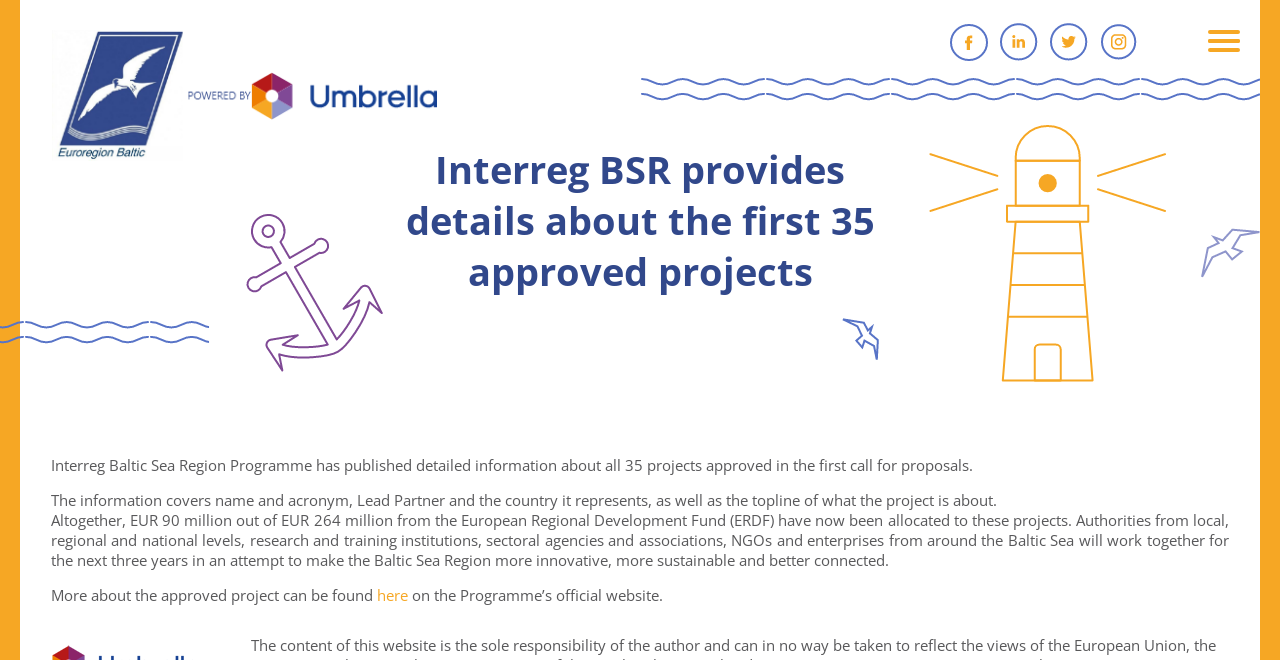Determine the bounding box coordinates of the region to click in order to accomplish the following instruction: "Read more about approved projects". Provide the coordinates as four float numbers between 0 and 1, specifically [left, top, right, bottom].

[0.295, 0.886, 0.322, 0.917]